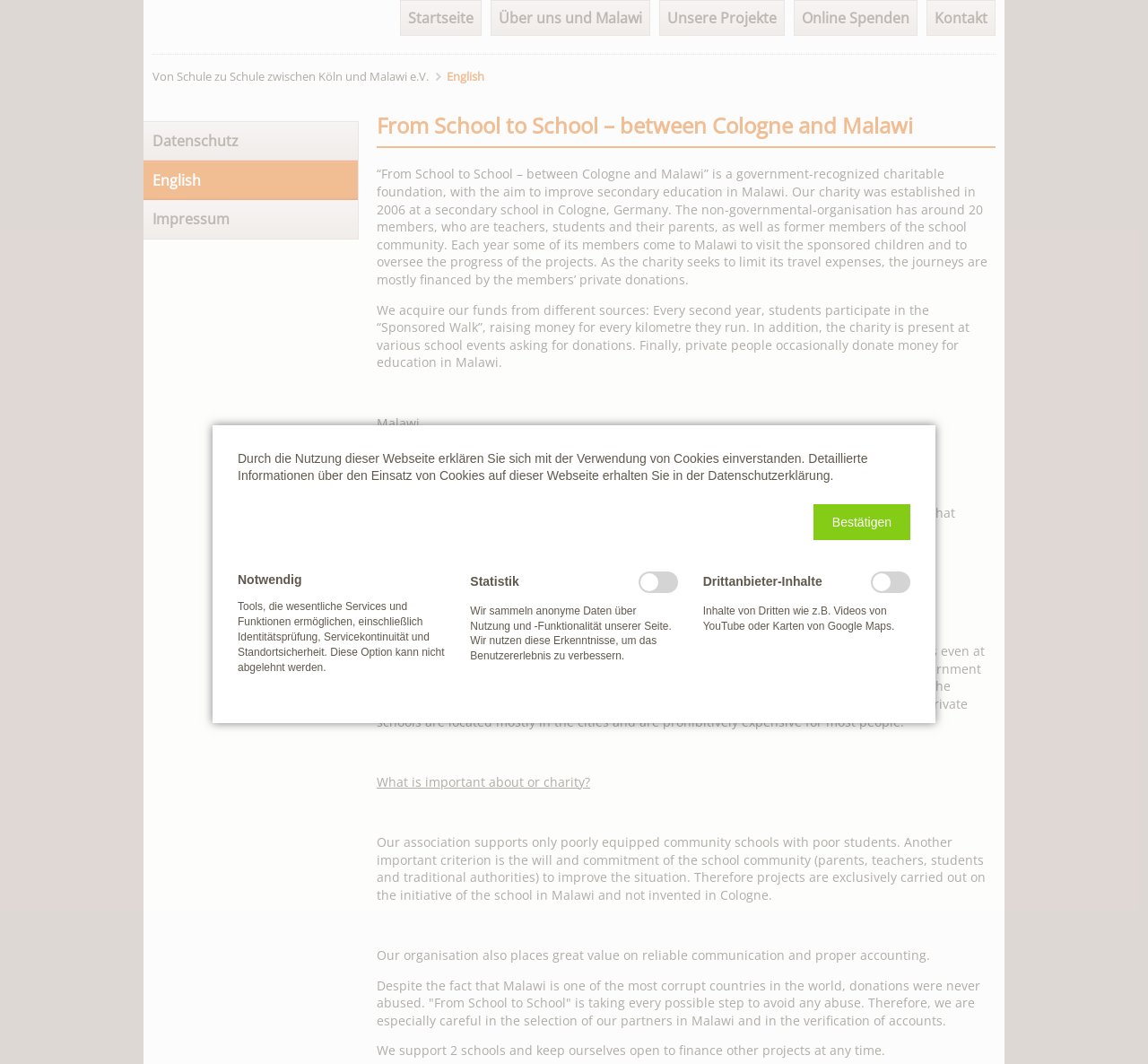Please find the bounding box coordinates for the clickable element needed to perform this instruction: "Contact us".

[0.807, 0.0, 0.867, 0.034]